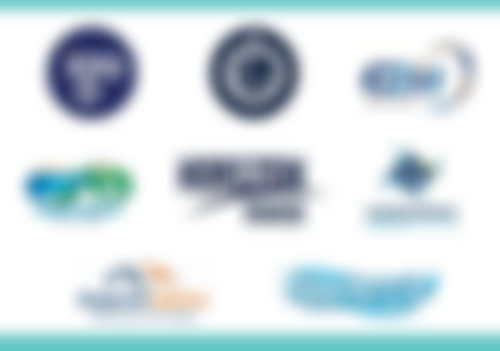What is the role of the sponsors in the community?
Based on the screenshot, give a detailed explanation to answer the question.

According to the caption, the sponsors play a crucial role in fostering growth and development within Esperance, which suggests that they contribute to the community's economic and social progress.